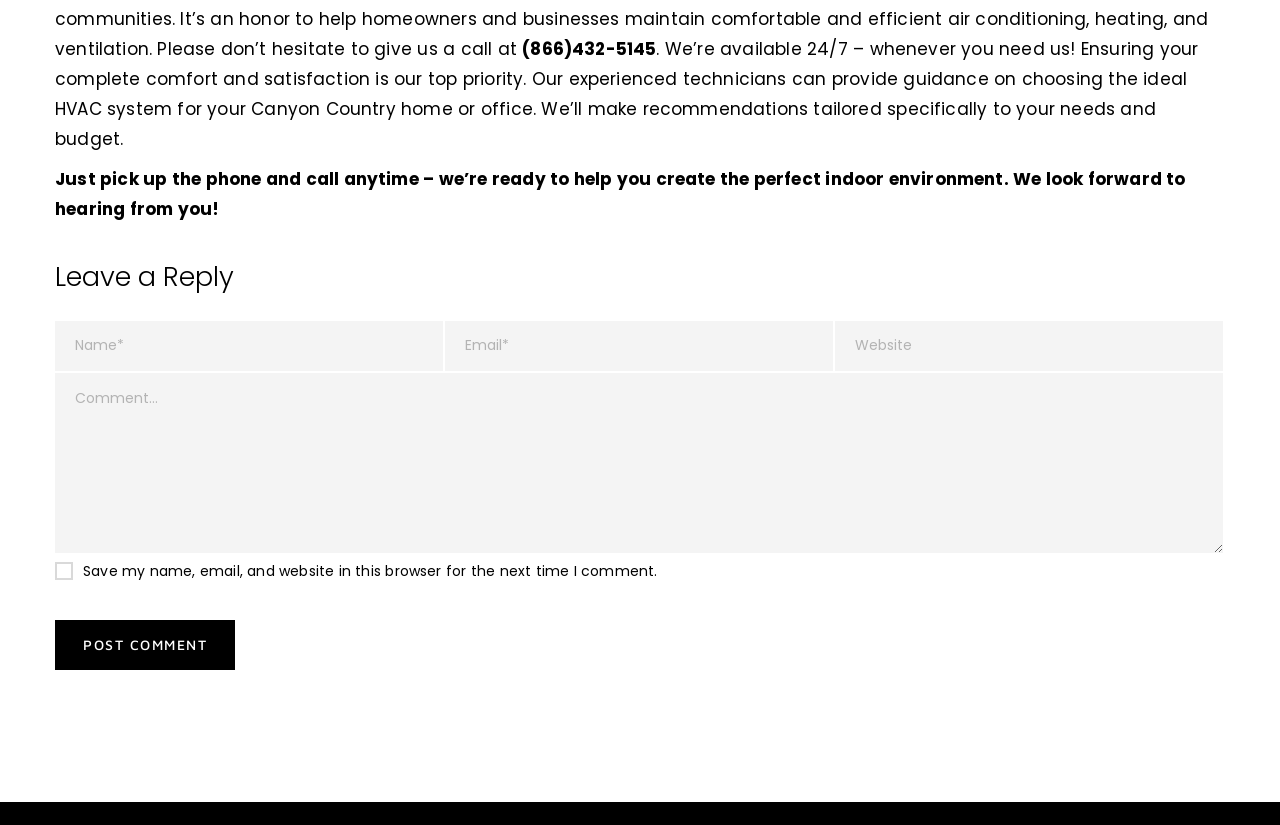Please respond to the question using a single word or phrase:
What is the button text for submitting a comment?

Post comment